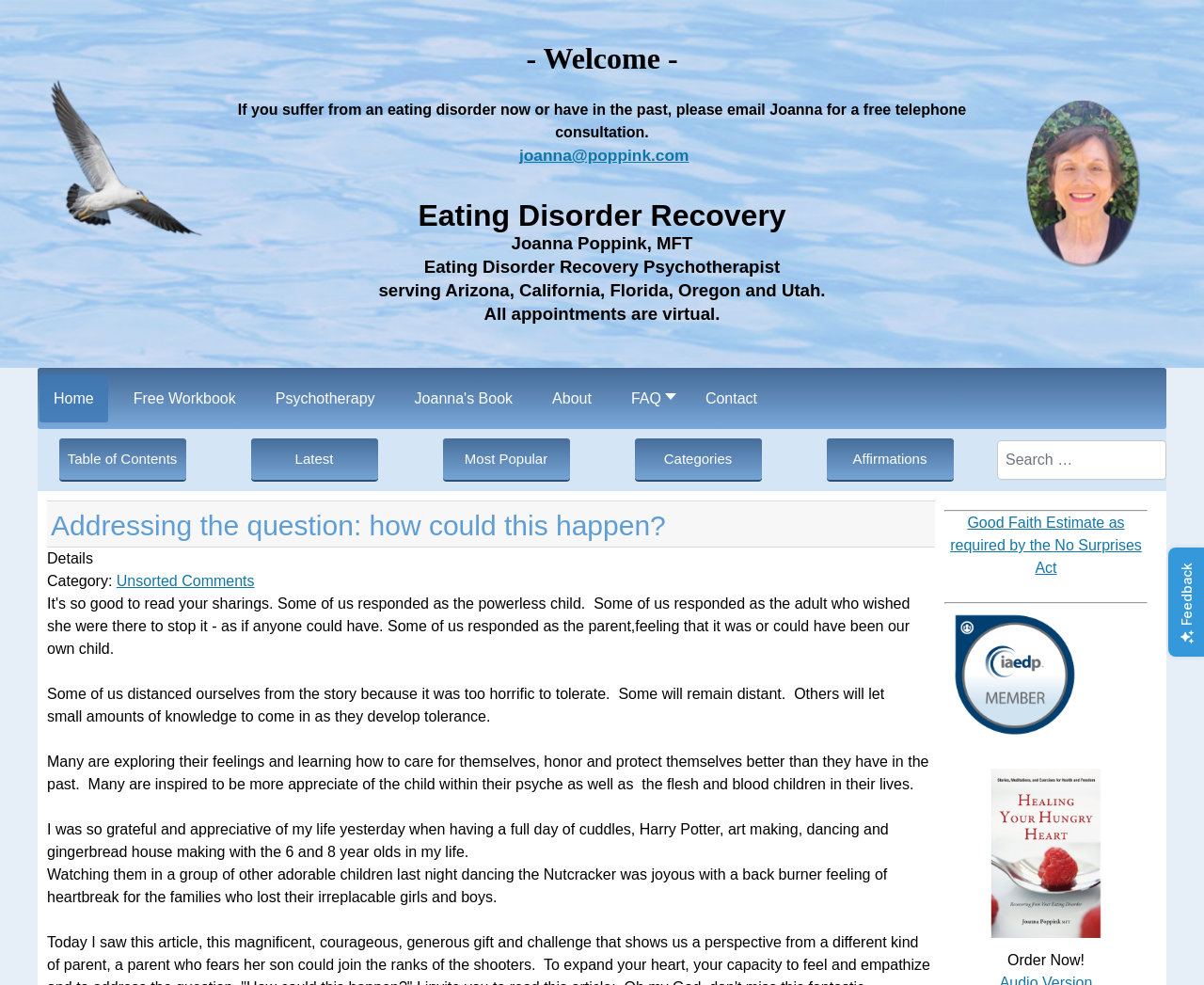Show the bounding box coordinates for the element that needs to be clicked to execute the following instruction: "Learn more about eating disorder recovery". Provide the coordinates in the form of four float numbers between 0 and 1, i.e., [left, top, right, bottom].

[0.347, 0.202, 0.653, 0.236]